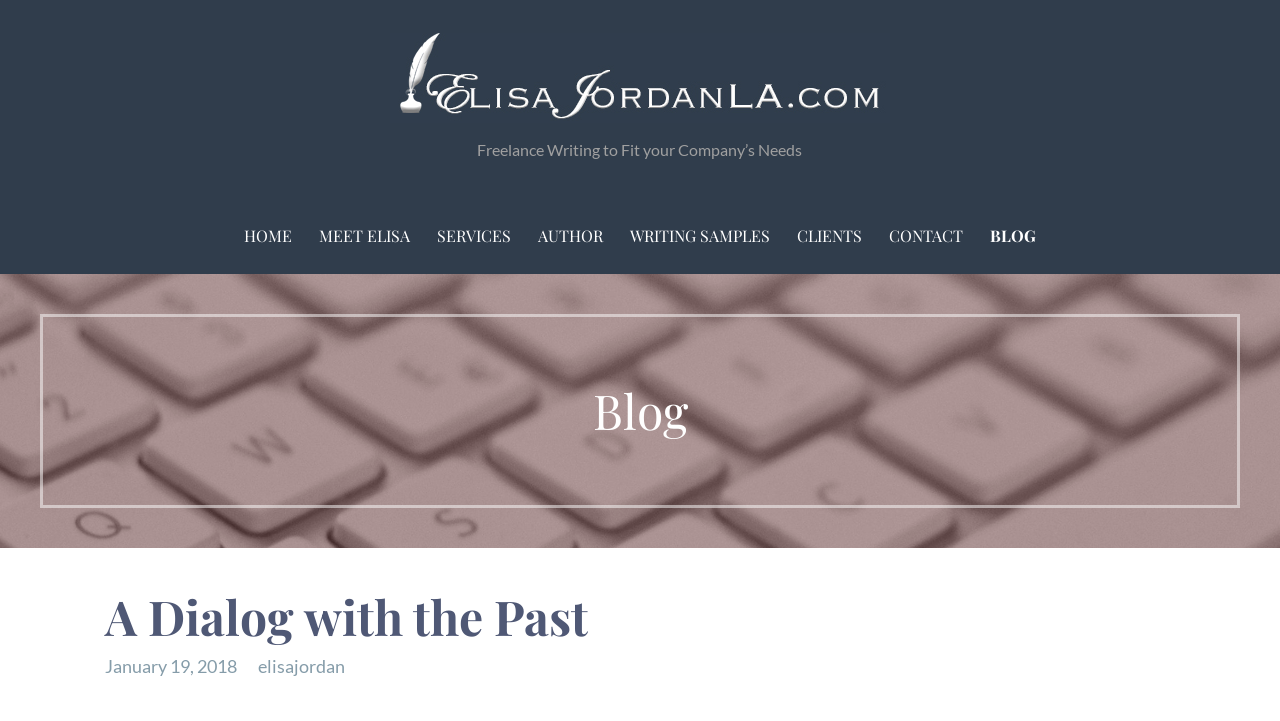Refer to the image and answer the question with as much detail as possible: What is the date of the blog post?

I found the date of the blog post by looking at the StaticText element with the text 'January 19, 2018' which is a child of the 'Blog' heading element.